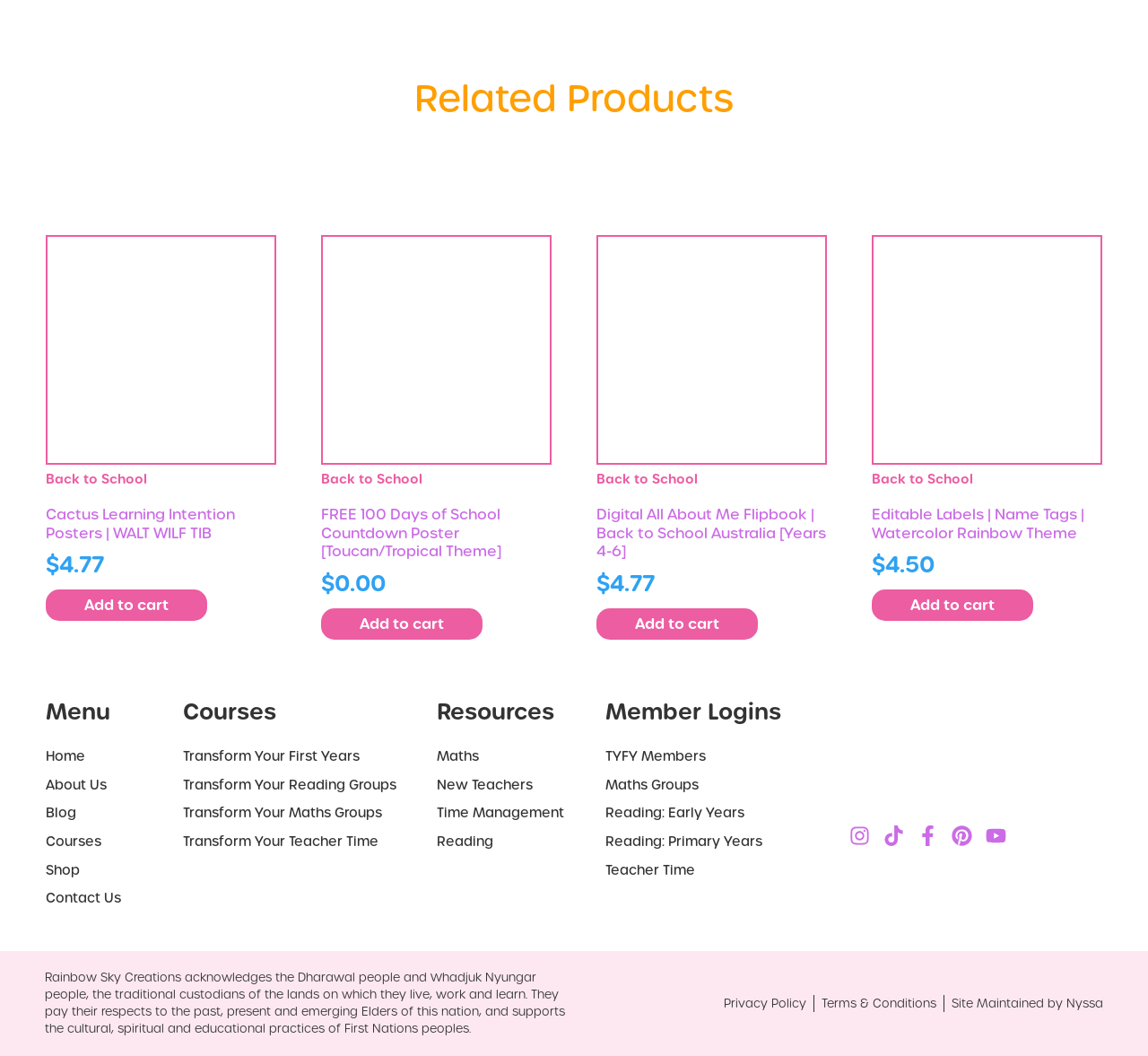Use a single word or phrase to answer the following:
How many social media links are there?

5